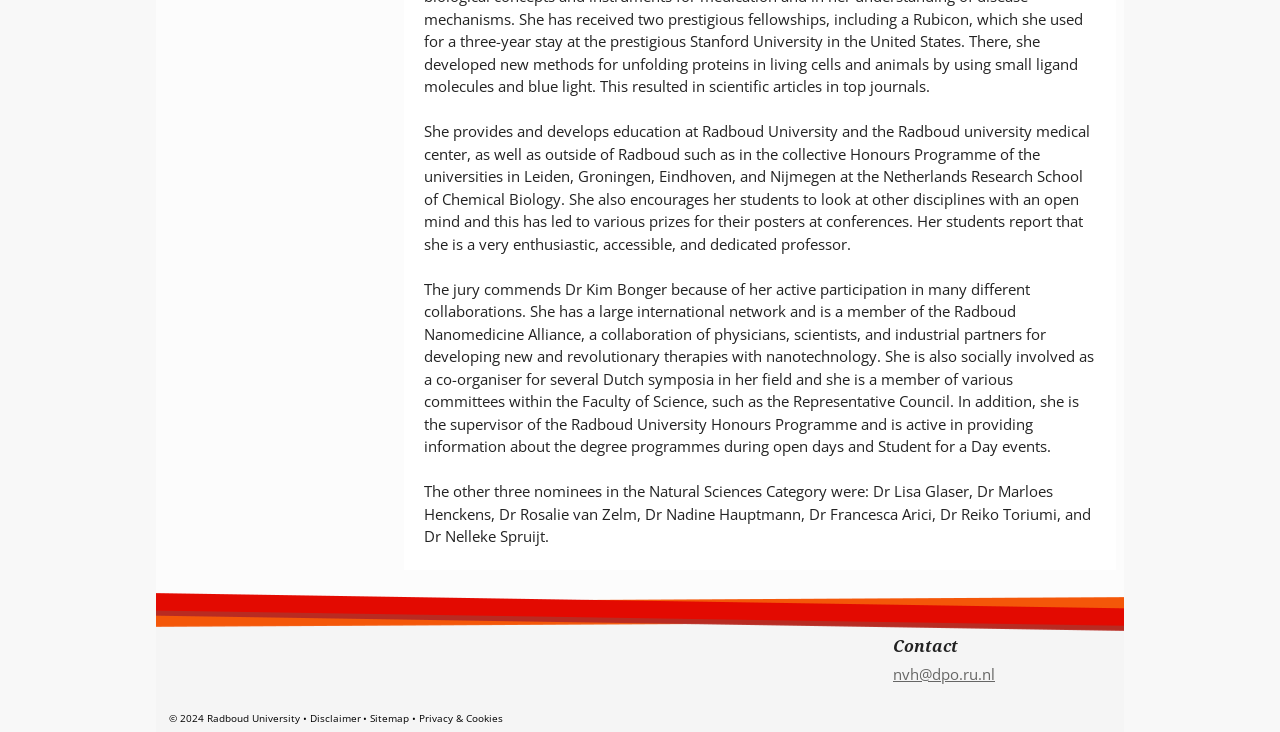Can you give a detailed response to the following question using the information from the image? What is the purpose of the Radboud Nanomedicine Alliance?

According to the text, Dr. Kim Bonger is a member of the Radboud Nanomedicine Alliance, which is a collaboration of physicians, scientists, and industrial partners for developing new and revolutionary therapies with nanotechnology.